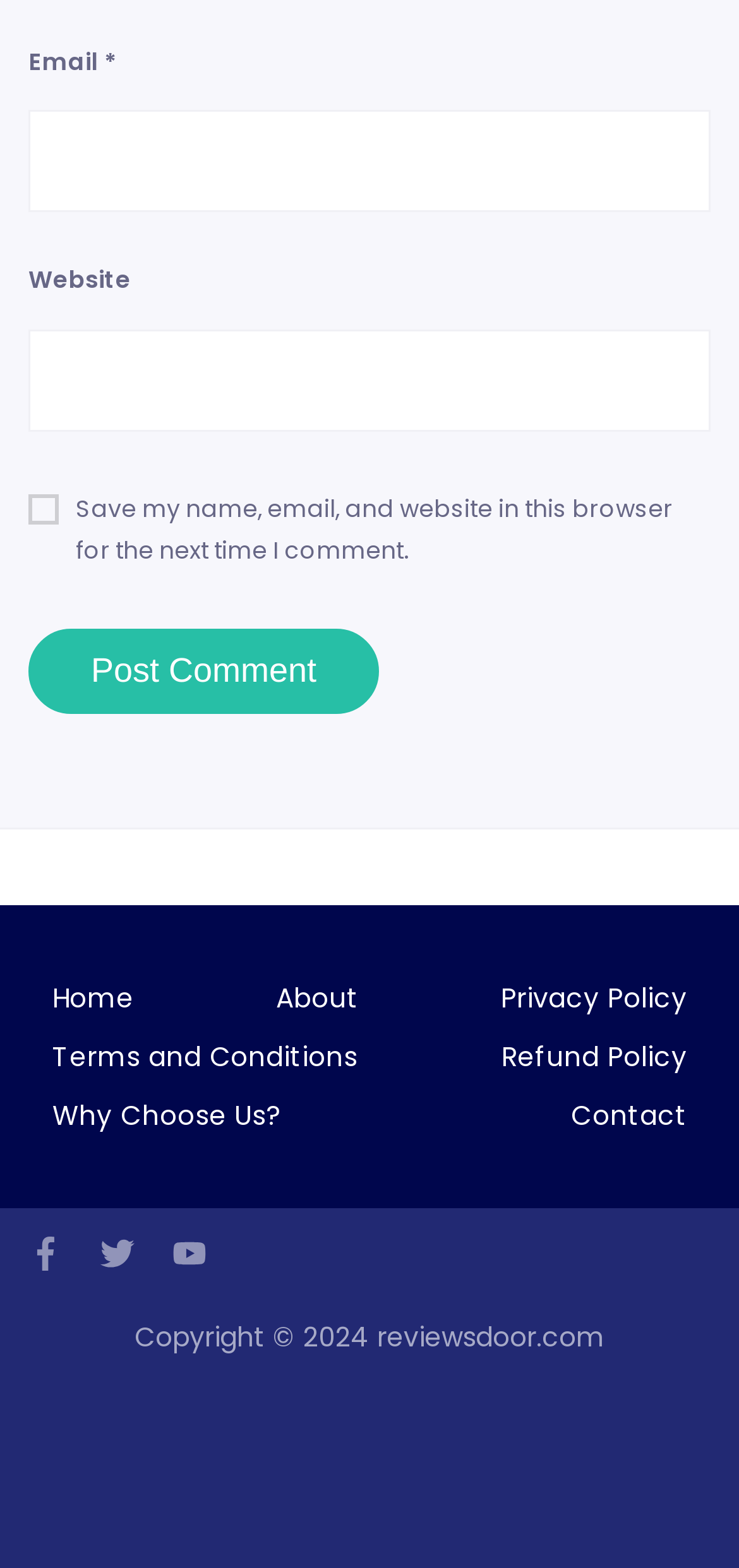Please answer the following question using a single word or phrase: 
What payment methods are accepted?

Paypal, Mastercard, American Express, Discover, Visa